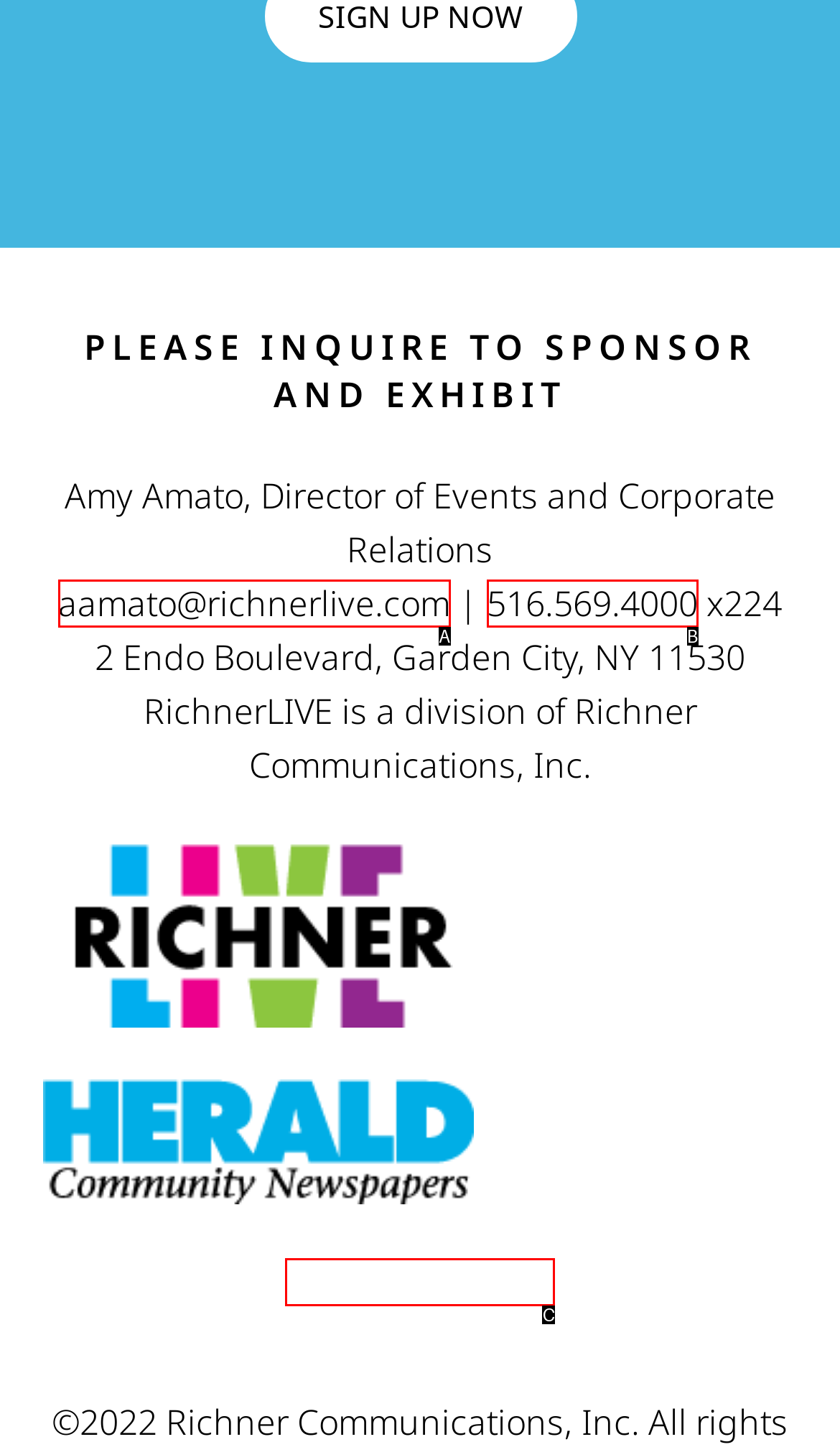Based on the provided element description: aamato@richnerlive.com, identify the best matching HTML element. Respond with the corresponding letter from the options shown.

A